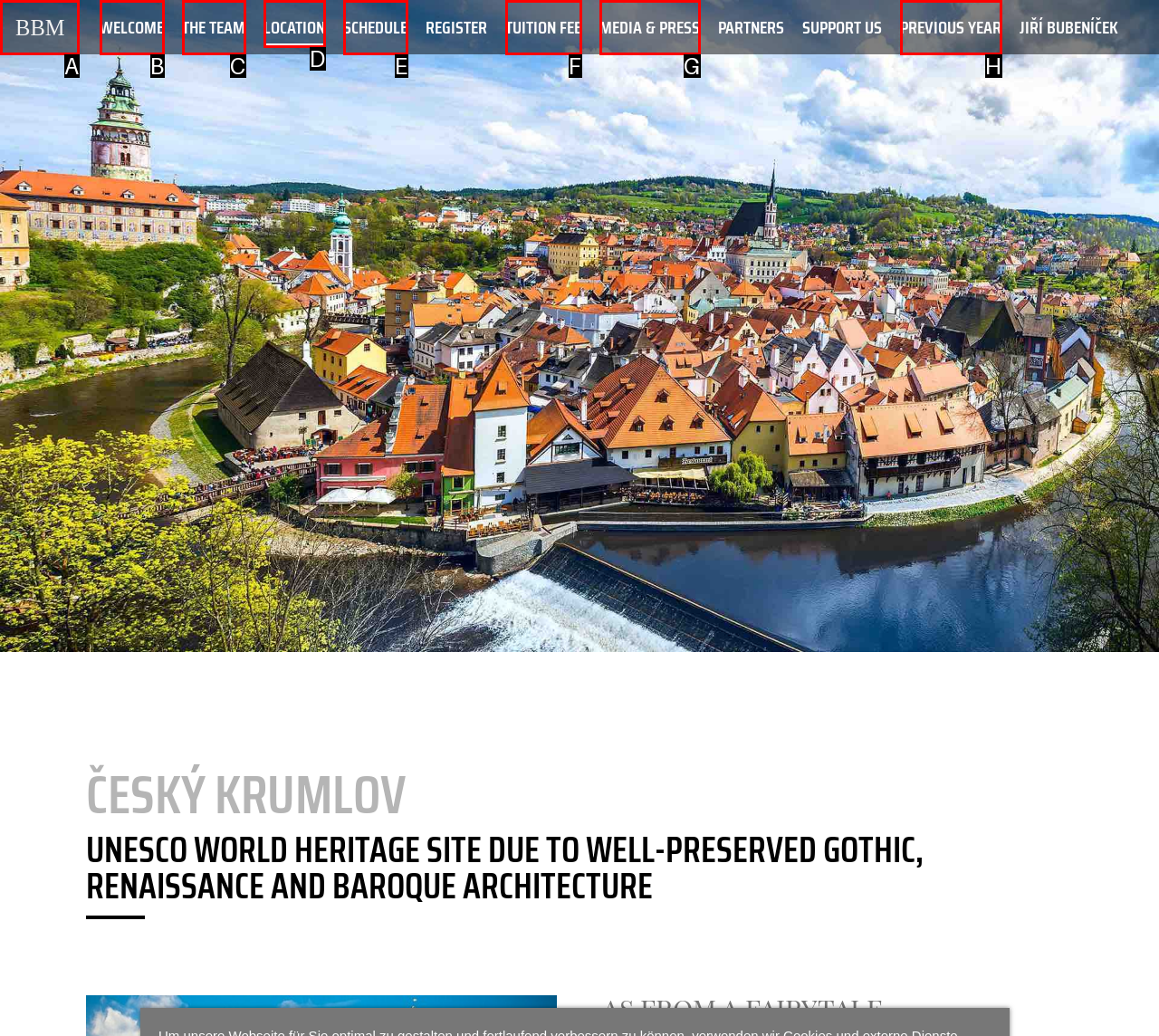Match the HTML element to the description: The Team. Respond with the letter of the correct option directly.

C